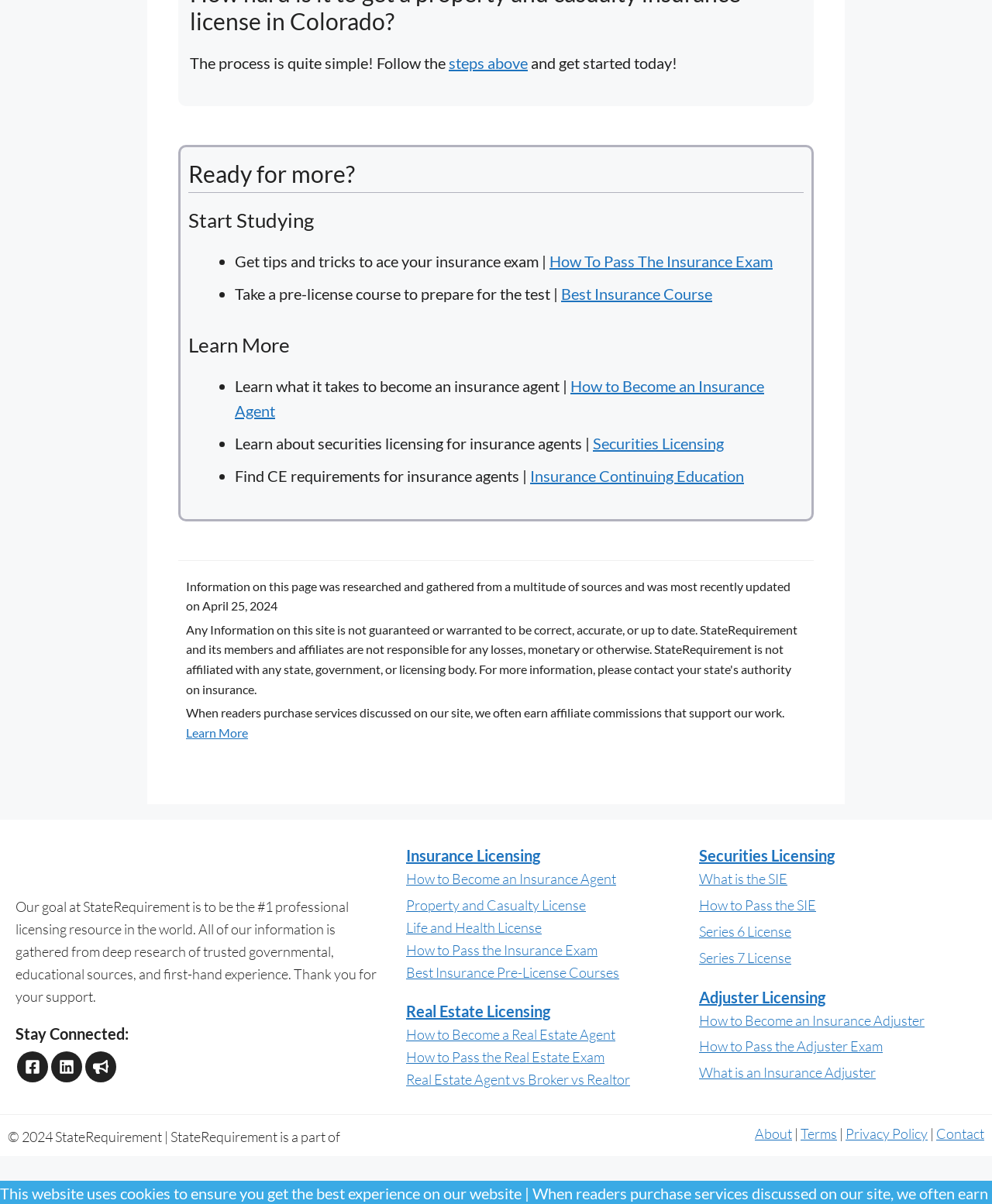Please provide the bounding box coordinates for the element that needs to be clicked to perform the instruction: "Click 'Insurance Licensing'". The coordinates must consist of four float numbers between 0 and 1, formatted as [left, top, right, bottom].

[0.409, 0.703, 0.545, 0.718]